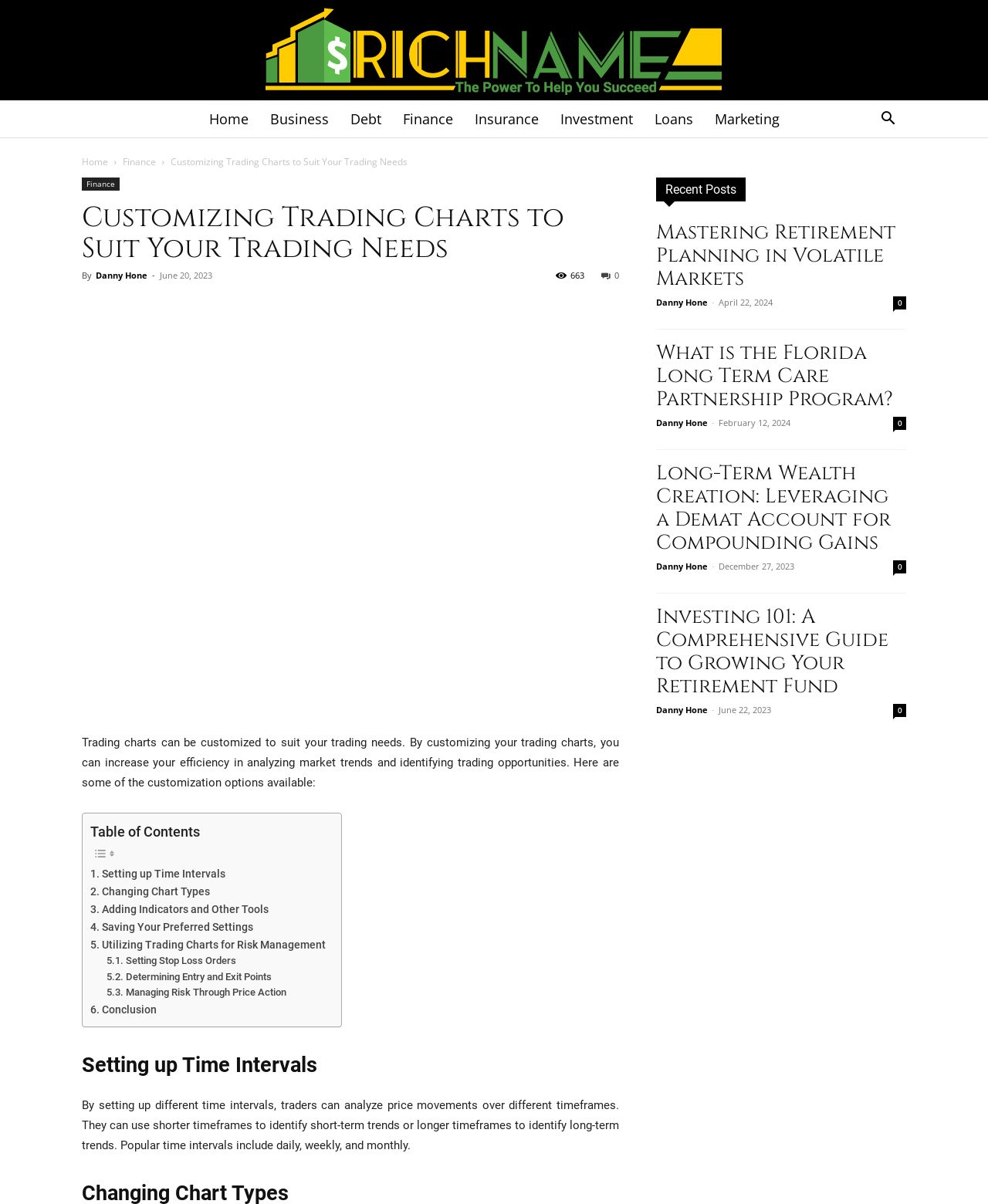Your task is to find and give the main heading text of the webpage.

Customizing Trading Charts to Suit Your Trading Needs